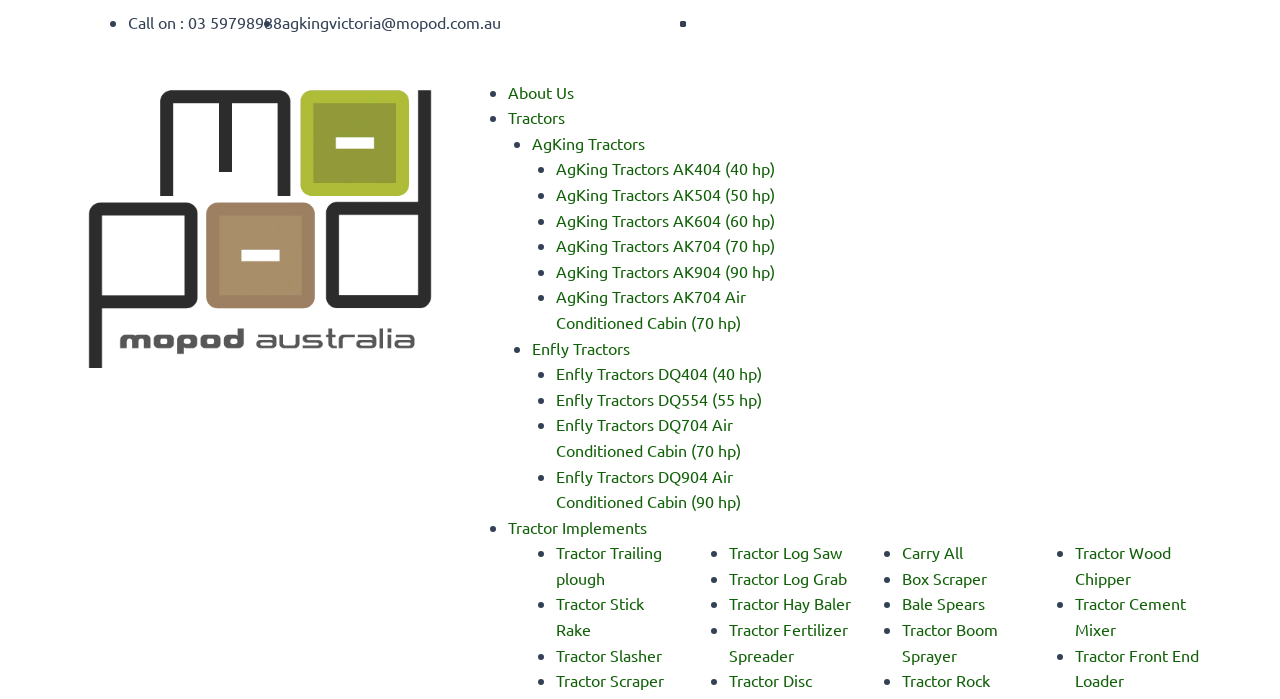Find the bounding box of the UI element described as: "AgKing Tractors AK404 (40 hp)". The bounding box coordinates should be given as four float values between 0 and 1, i.e., [left, top, right, bottom].

[0.434, 0.227, 0.605, 0.255]